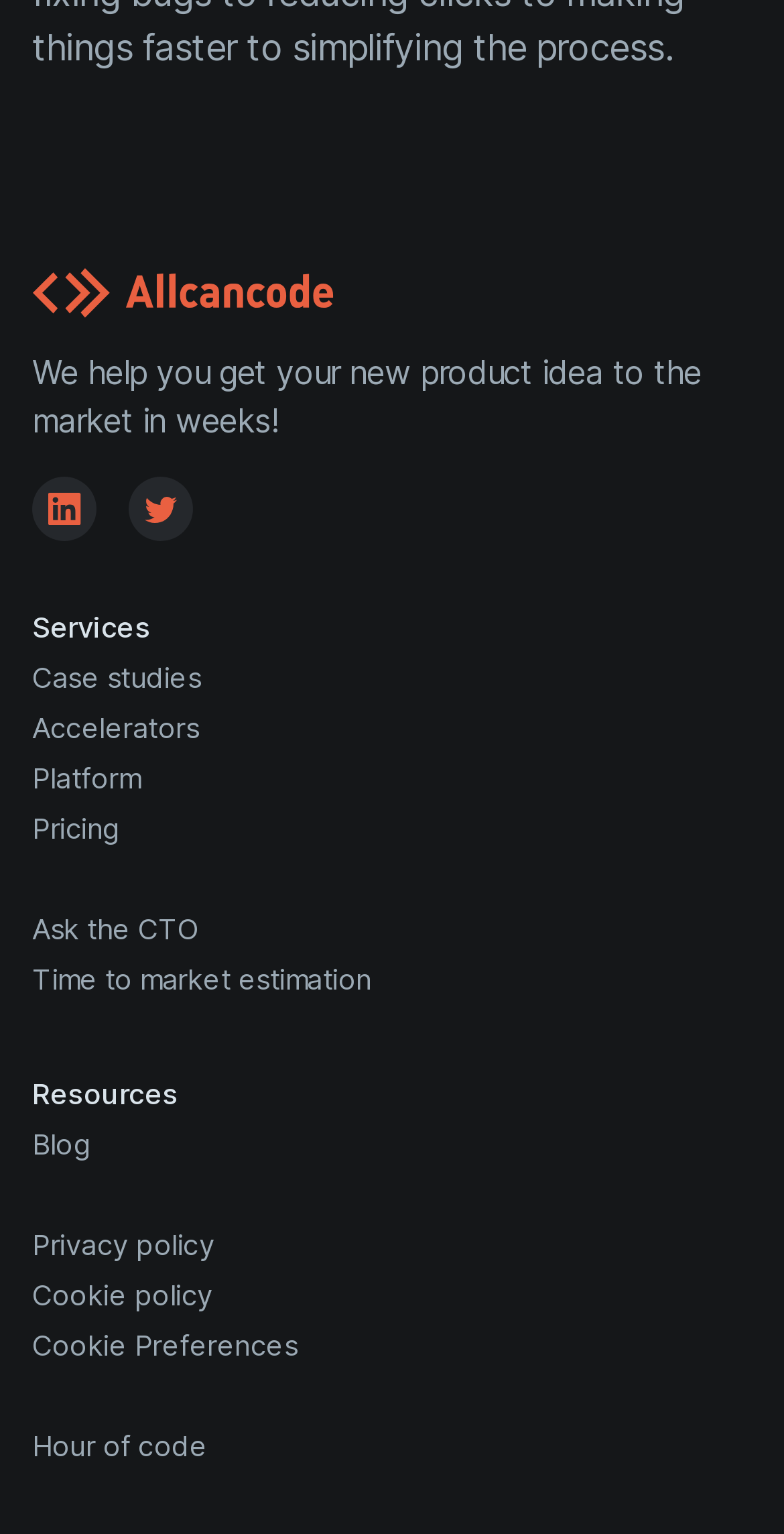Please specify the bounding box coordinates for the clickable region that will help you carry out the instruction: "Read the 'We help you get your new product idea to the market in weeks!' text".

[0.041, 0.229, 0.895, 0.287]